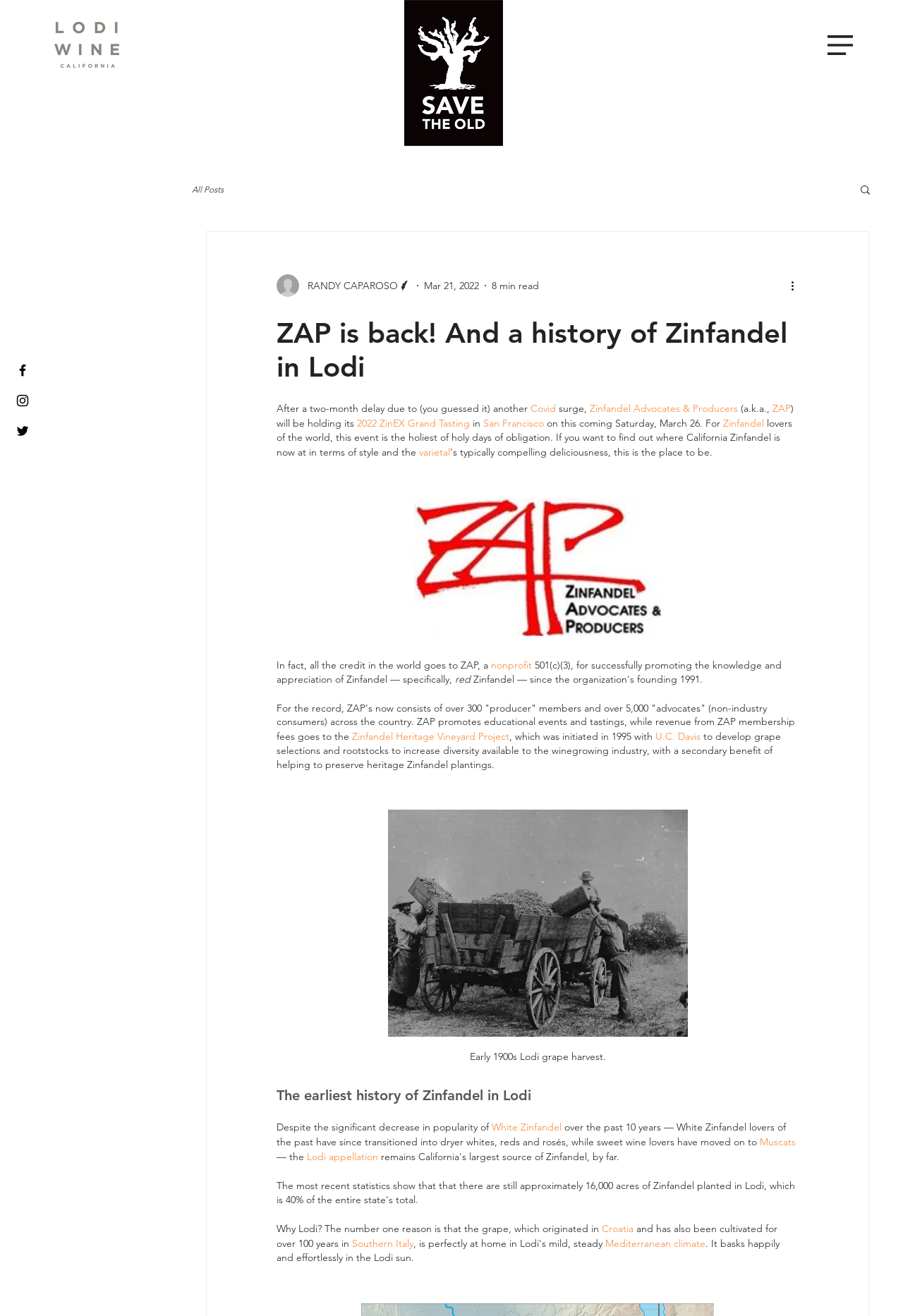What is the name of the writer?
Refer to the image and provide a concise answer in one word or phrase.

Randy Caparoso